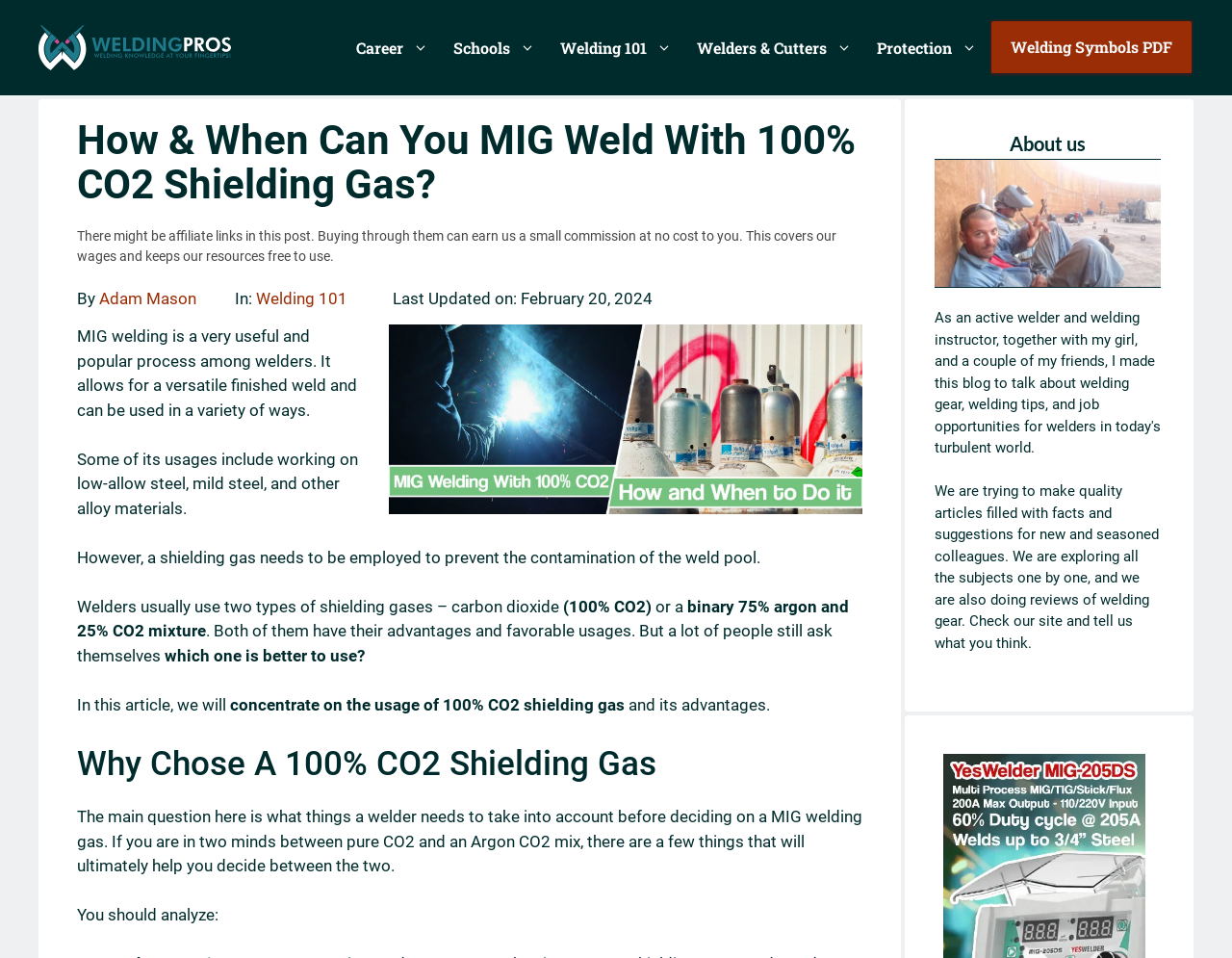What is the focus of this article?
Examine the image and give a concise answer in one word or a short phrase.

100% CO2 shielding gas